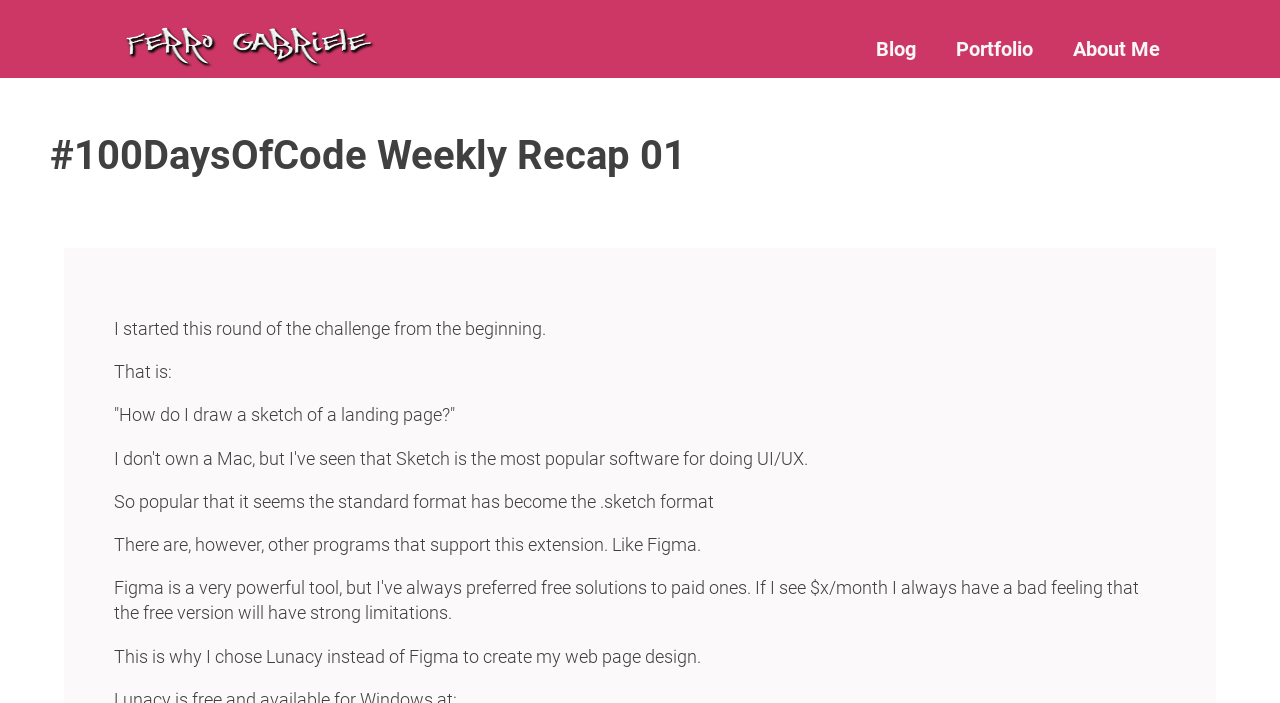Provide the text content of the webpage's main heading.

#100DaysOfCode Weekly Recap 01